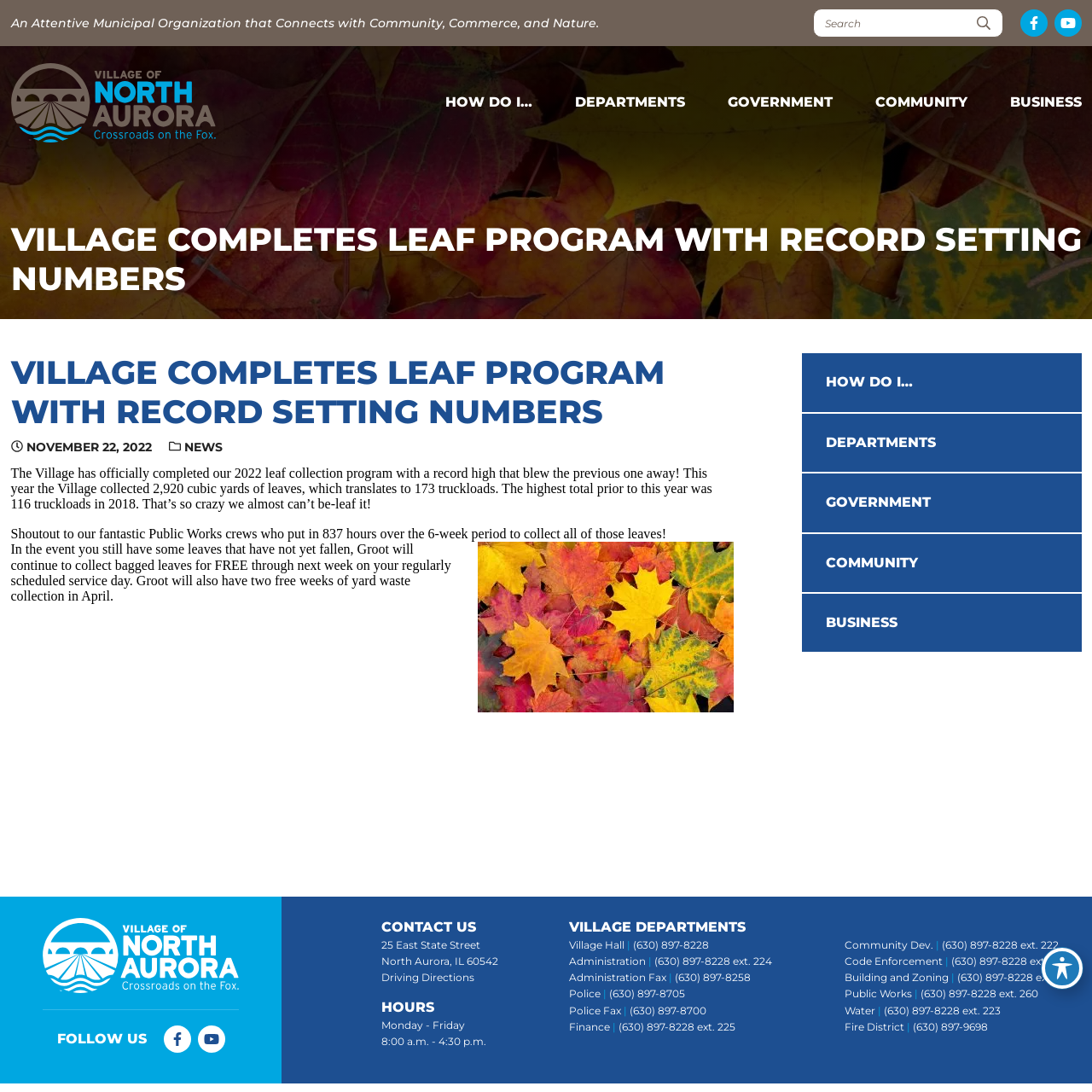Construct a thorough caption encompassing all aspects of the webpage.

The webpage is about the Village of North Aurora, with a focus on its recent achievement in completing the 2022 leaf collection program with a record high. At the top of the page, there is a header with the village's name and a tagline "An Attentive Municipal Organization that Connects with Community, Commerce, and Nature." Below the header, there is a search bar with a "SEARCH" button.

On the top-right corner, there are links to the village's social media pages, including Facebook and YouTube. On the left side of the page, there is a navigation menu with links to various sections, such as "HOW DO I…", "DEPARTMENTS", "GOVERNMENT", and "COMMUNITY".

The main content of the page is an article about the village's leaf collection program. The article has a heading "VILLAGE COMPLETES LEAF PROGRAM WITH RECORD SETTING NUMBERS" and is accompanied by a small image of a leaf. The article reports that the village collected 2,920 cubic yards of leaves, which is a record high, and thanks the Public Works crews for their hard work.

On the right side of the page, there is a complementary section with links to various sections, including "HOW DO I…", "DEPARTMENTS", "GOVERNMENT", "COMMUNITY", and "BUSINESS".

At the bottom of the page, there is a footer section with contact information, including the village's address, phone numbers, and hours of operation. There are also links to various village departments, such as Village Hall, Administration, Police, Finance, and Community Development.